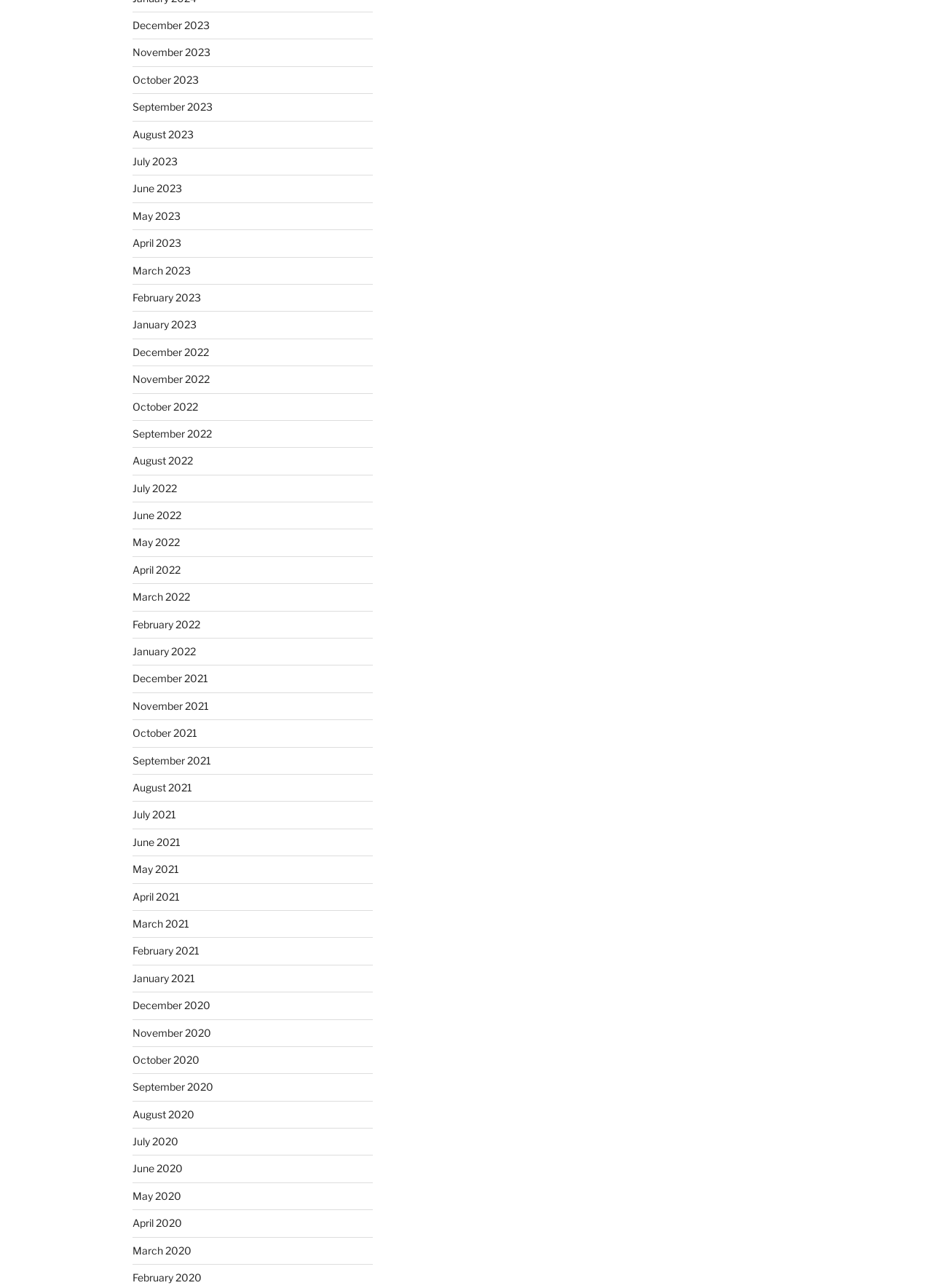What is the vertical position of the link 'June 2022'?
Can you provide an in-depth and detailed response to the question?

By comparing the y1 and y2 coordinates of the link 'June 2022' with the other links, I determined that it is located above the middle of the webpage.